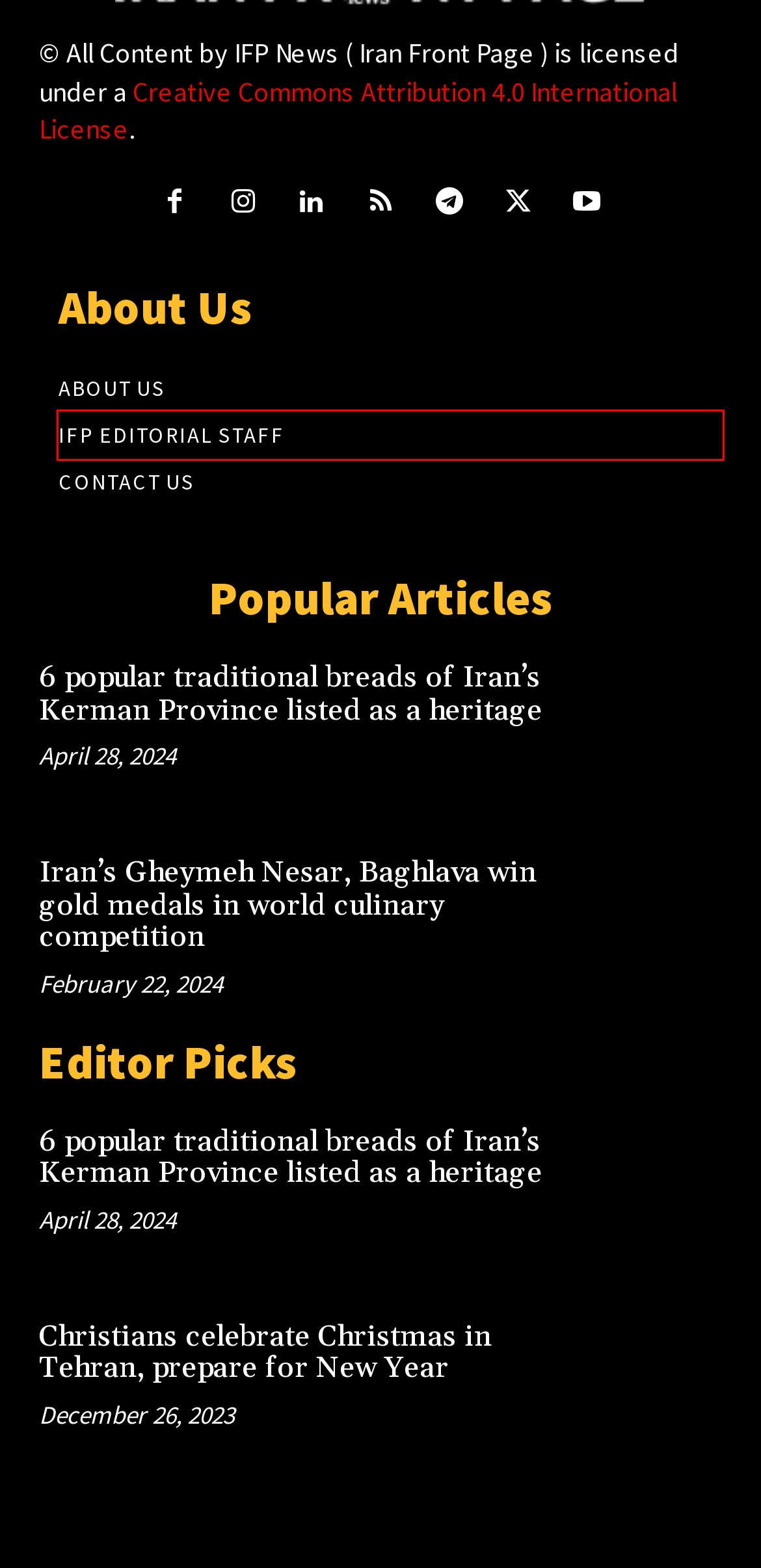A screenshot of a webpage is given, marked with a red bounding box around a UI element. Please select the most appropriate webpage description that fits the new page after clicking the highlighted element. Here are the candidates:
A. About Us - Iran Front Page
B. 6 Popular Traditional Breads Of Iran’s Kerman Province Listed As A Heritage - Iran Front Page
C. IFP News Editorial Staff - Iran Front Page
D. Contact Us | Iran Front Page
E. CC BY 4.0 Deed | Attribution 4.0 International
 | Creative Commons
F. Iran’s Gheymeh Nesar, Baghlava Win Gold Medals In World Culinary Competition - Iran Front Page
G. Books - Iran Front Page
H. Christians Celebrate Christmas In Tehran, Prepare For New Year - Iran Front Page

C